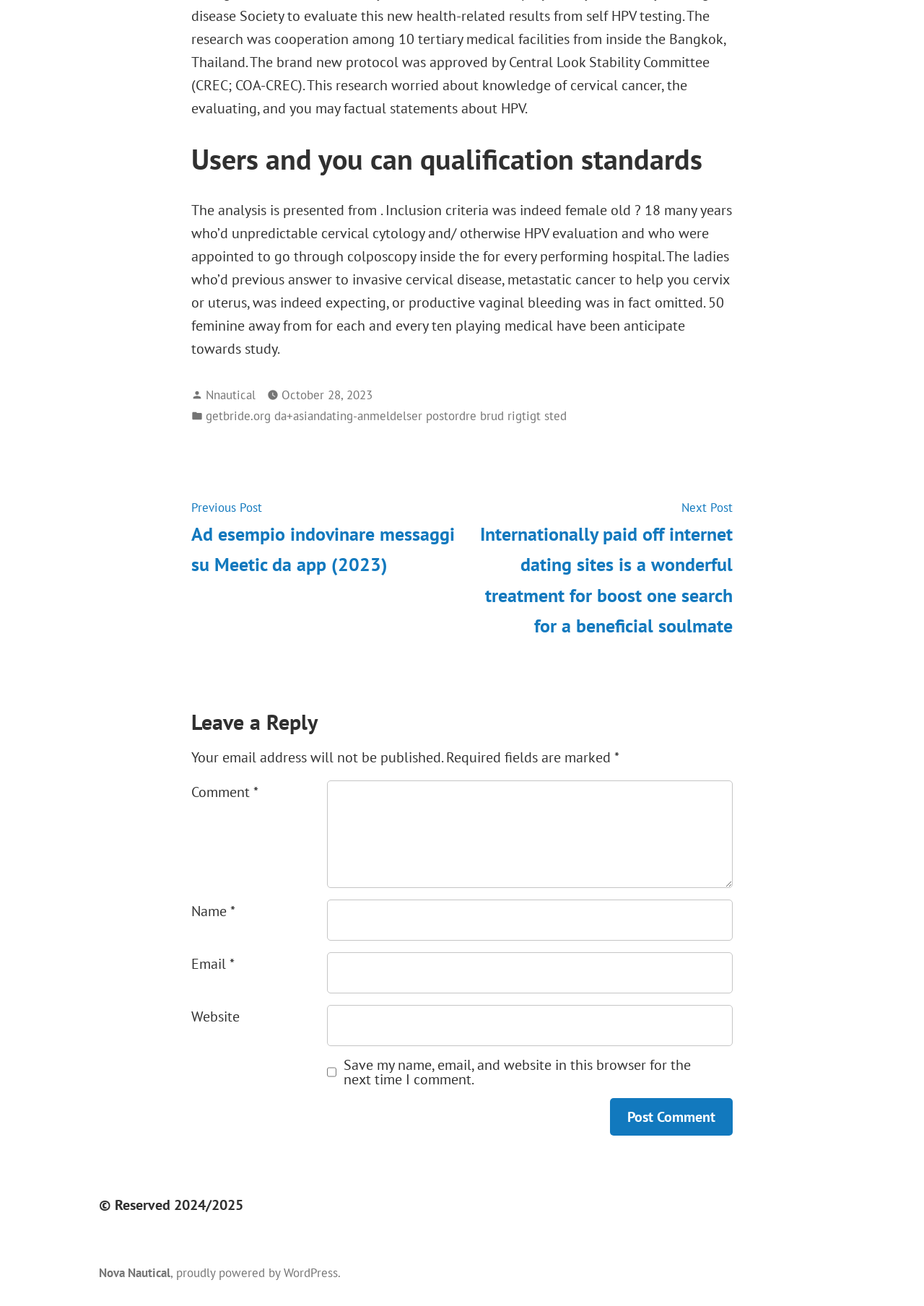What is the platform that powers the website?
Answer the question with a thorough and detailed explanation.

The platform that powers the website can be found in the footer section, where it says 'proudly powered by WordPress'.